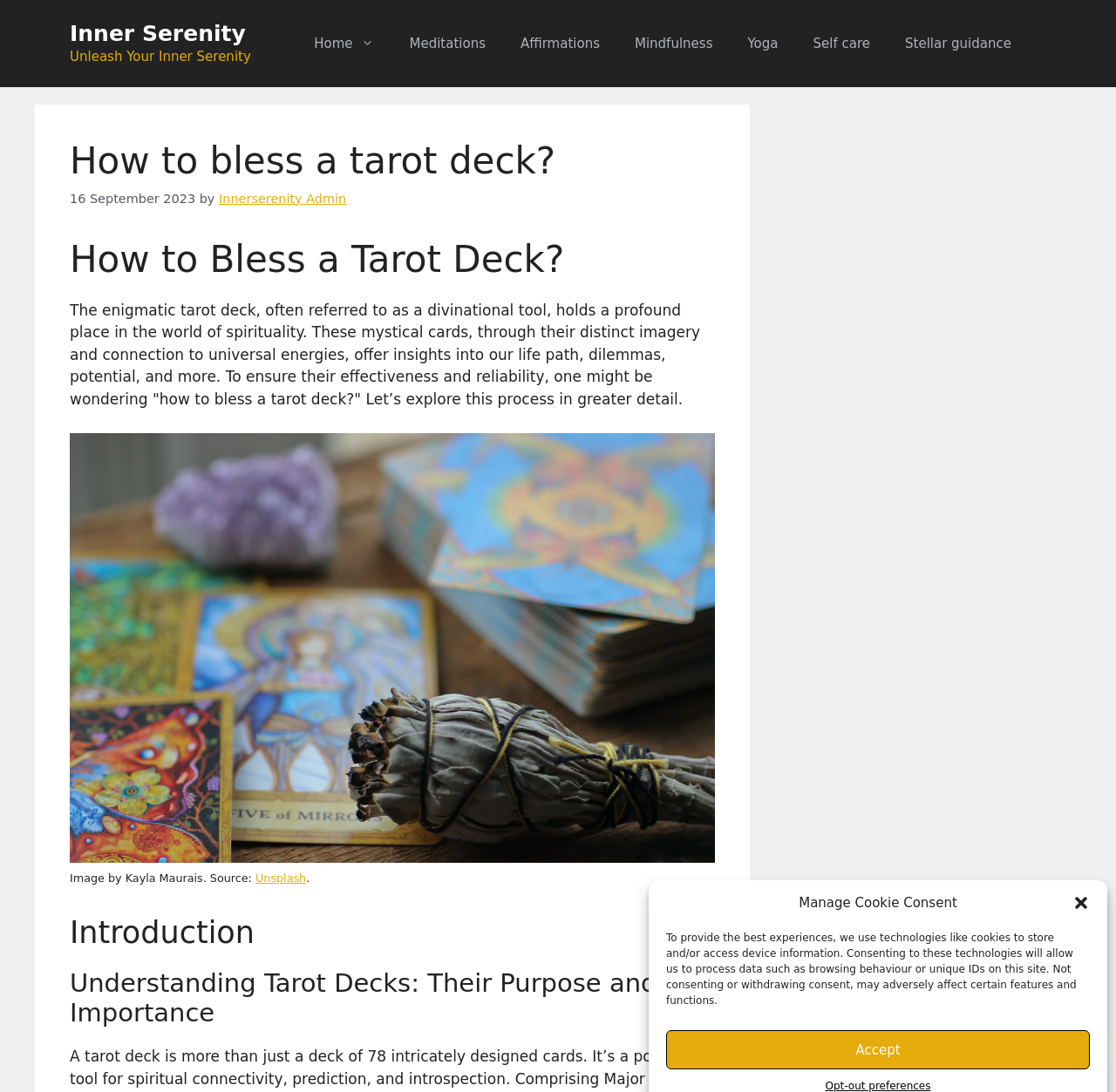Summarize the webpage with intricate details.

The webpage is about "How to Bless a Tarot Deck" and appears to be an article or blog post. At the top, there is a banner with the site's name "Inner Serenity" and a navigation menu with links to various sections such as "Home", "Meditations", "Affirmations", and more.

Below the navigation menu, there is a heading that repeats the title "How to Bless a Tarot Deck" followed by a time stamp indicating when the article was published, and the author's name "Innerserenity Admin". 

The main content of the article starts with a brief introduction to tarot decks, describing them as divinational tools that hold a profound place in the world of spirituality. The text explains that these cards offer insights into one's life path, dilemmas, potential, and more. 

To the right of the introduction, there is an image related to the topic, credited to Kayla Maurais and sourced from Unsplash. 

The article is divided into sections, with headings such as "Introduction" and "Understanding Tarot Decks: Their Purpose and Importance". 

At the bottom of the page, there is a dialogue box with a message about using technologies like cookies to store and/or access device information, and buttons to "Accept" or "Close" the dialogue.